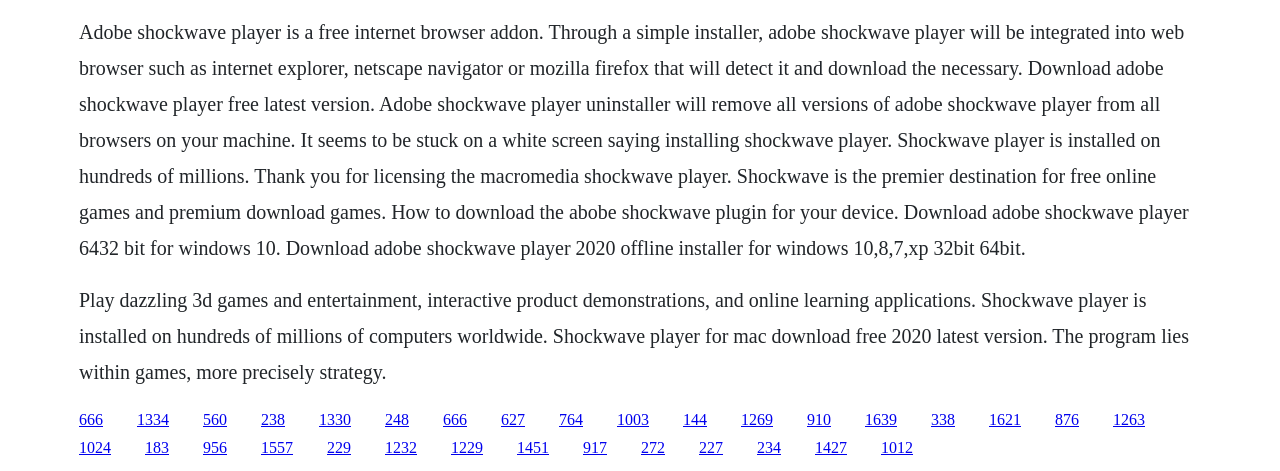Highlight the bounding box coordinates of the region I should click on to meet the following instruction: "Click on link 1334".

[0.107, 0.872, 0.132, 0.908]